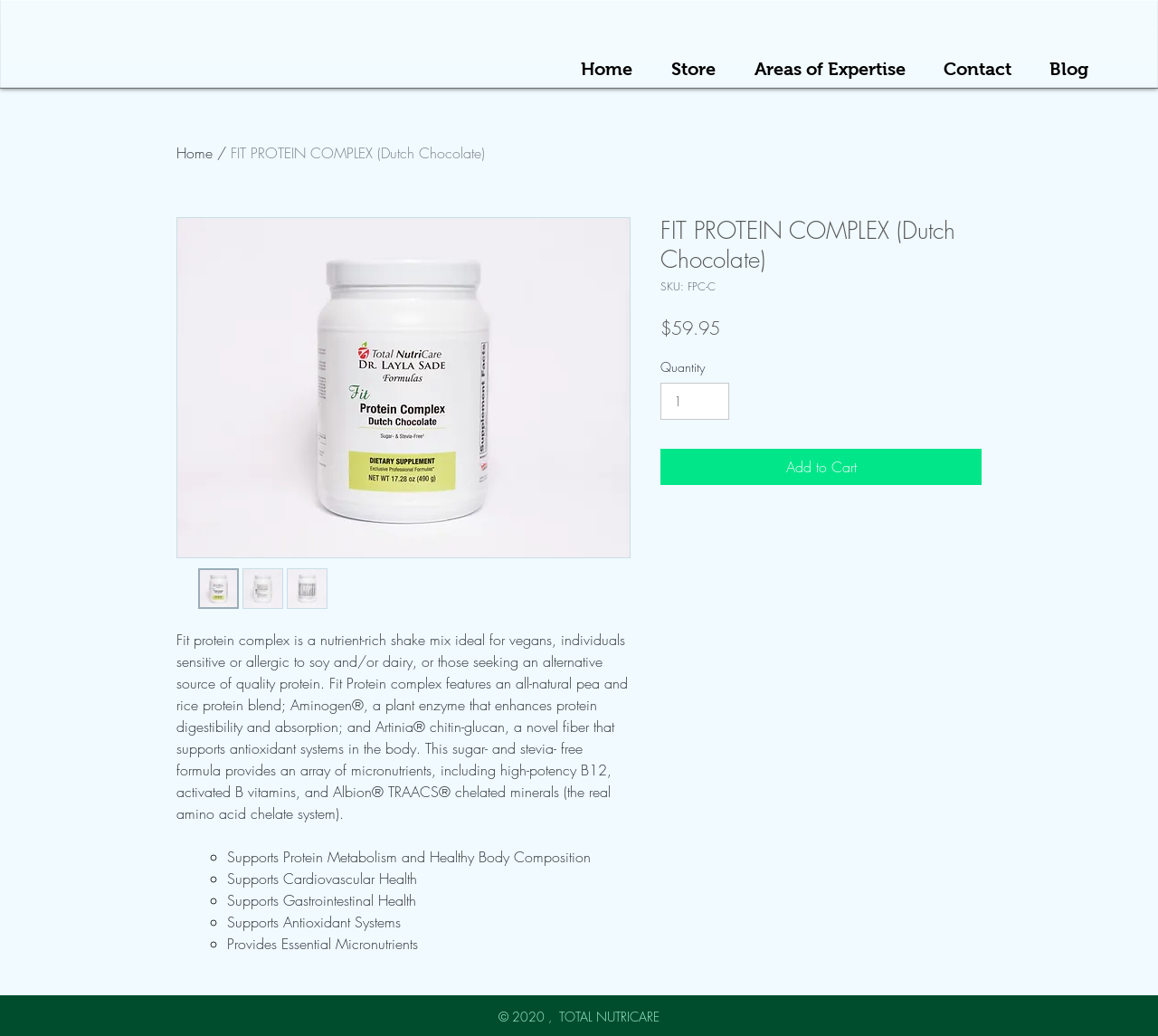Determine the bounding box coordinates for the clickable element to execute this instruction: "Search for thoughts and comments". Provide the coordinates as four float numbers between 0 and 1, i.e., [left, top, right, bottom].

None